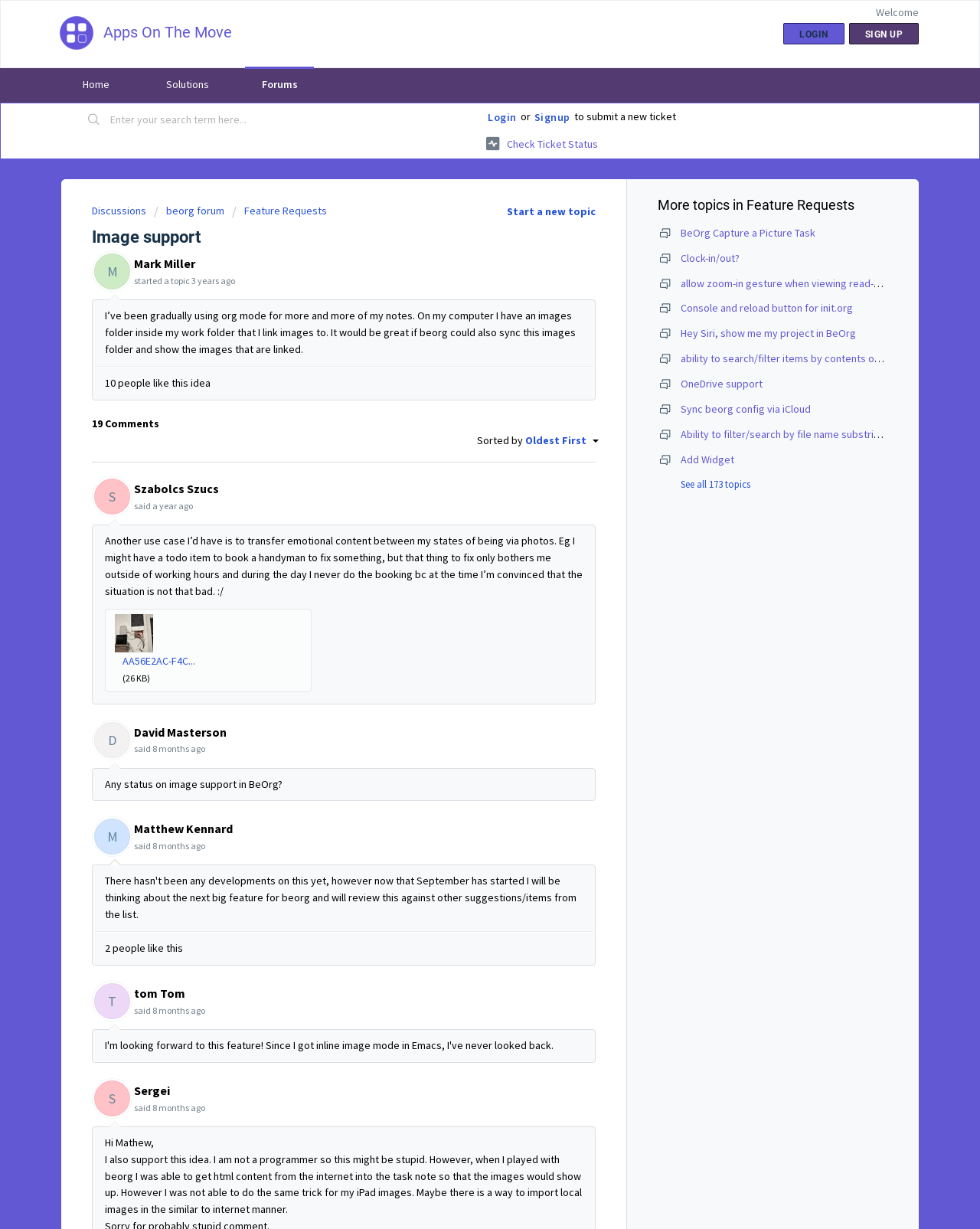How many comments are there on this topic?
Please answer the question as detailed as possible based on the image.

The number of comments on this topic can be found in the text '19 Comments' which is located below the original post.